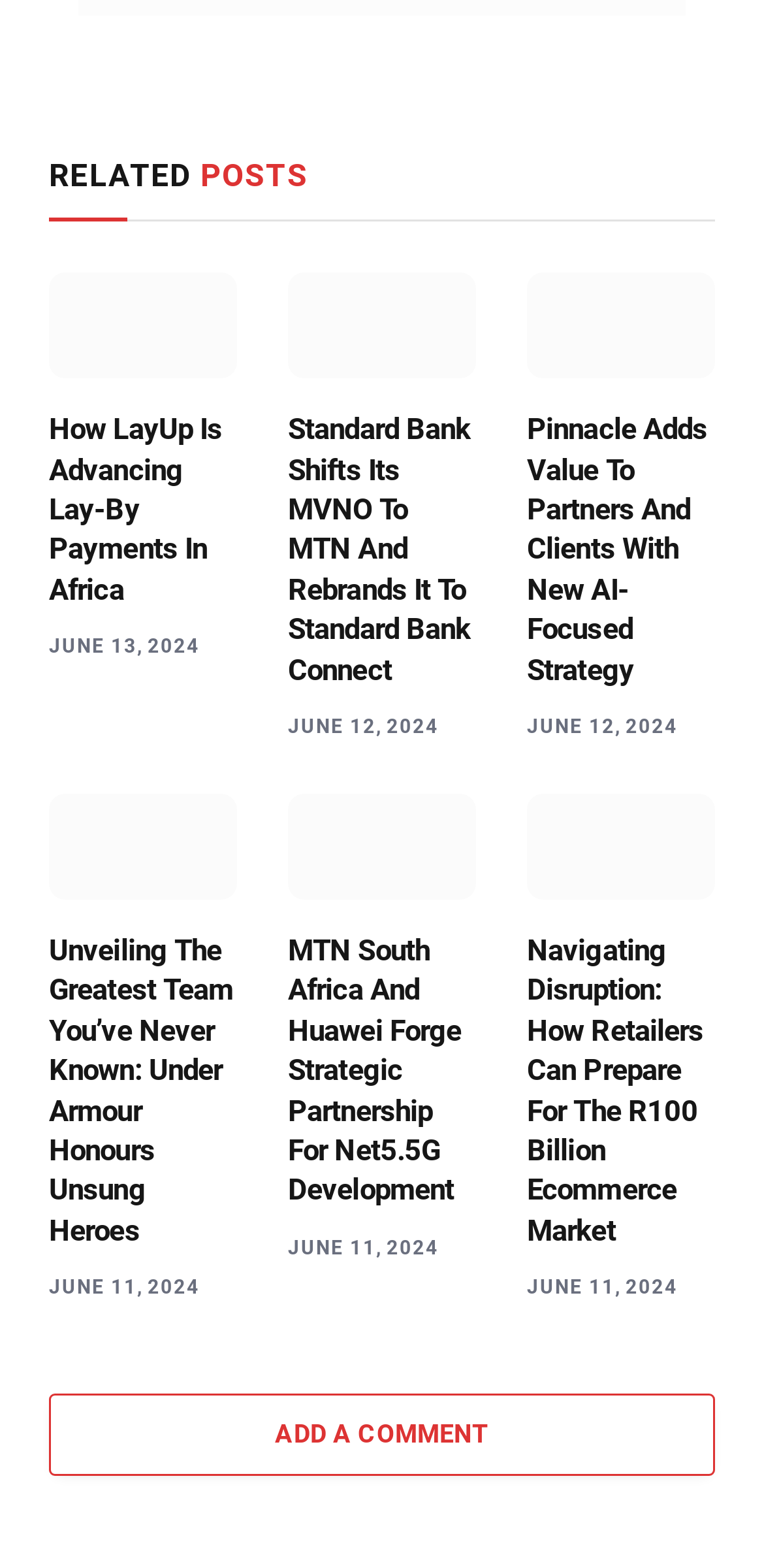Specify the bounding box coordinates of the element's region that should be clicked to achieve the following instruction: "view related posts". The bounding box coordinates consist of four float numbers between 0 and 1, in the format [left, top, right, bottom].

[0.064, 0.1, 0.404, 0.124]